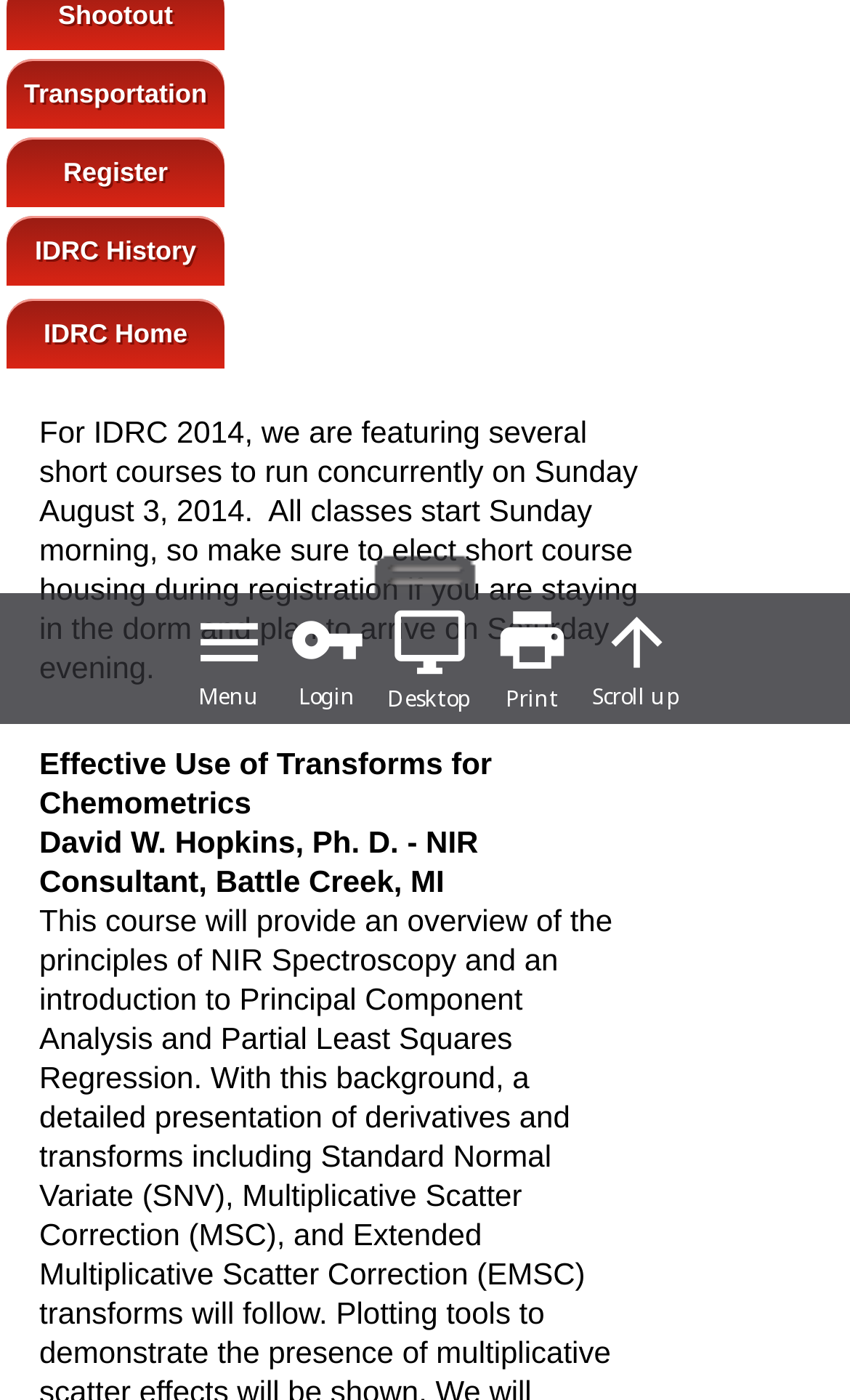Extract the bounding box of the UI element described as: "Register".

[0.008, 0.097, 0.264, 0.146]